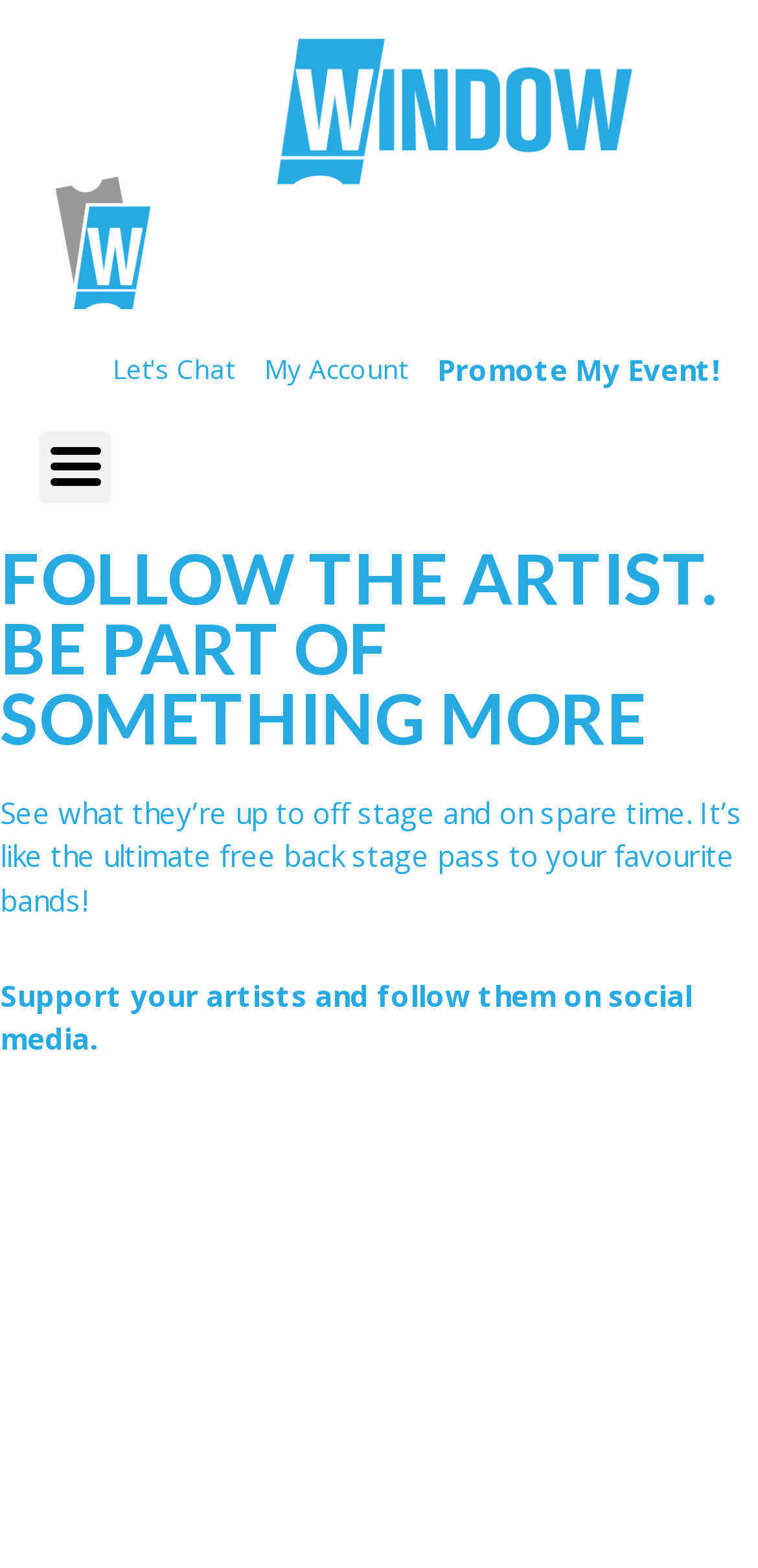What is the theme of the website's content?
Answer the question with just one word or phrase using the image.

Music and entertainment